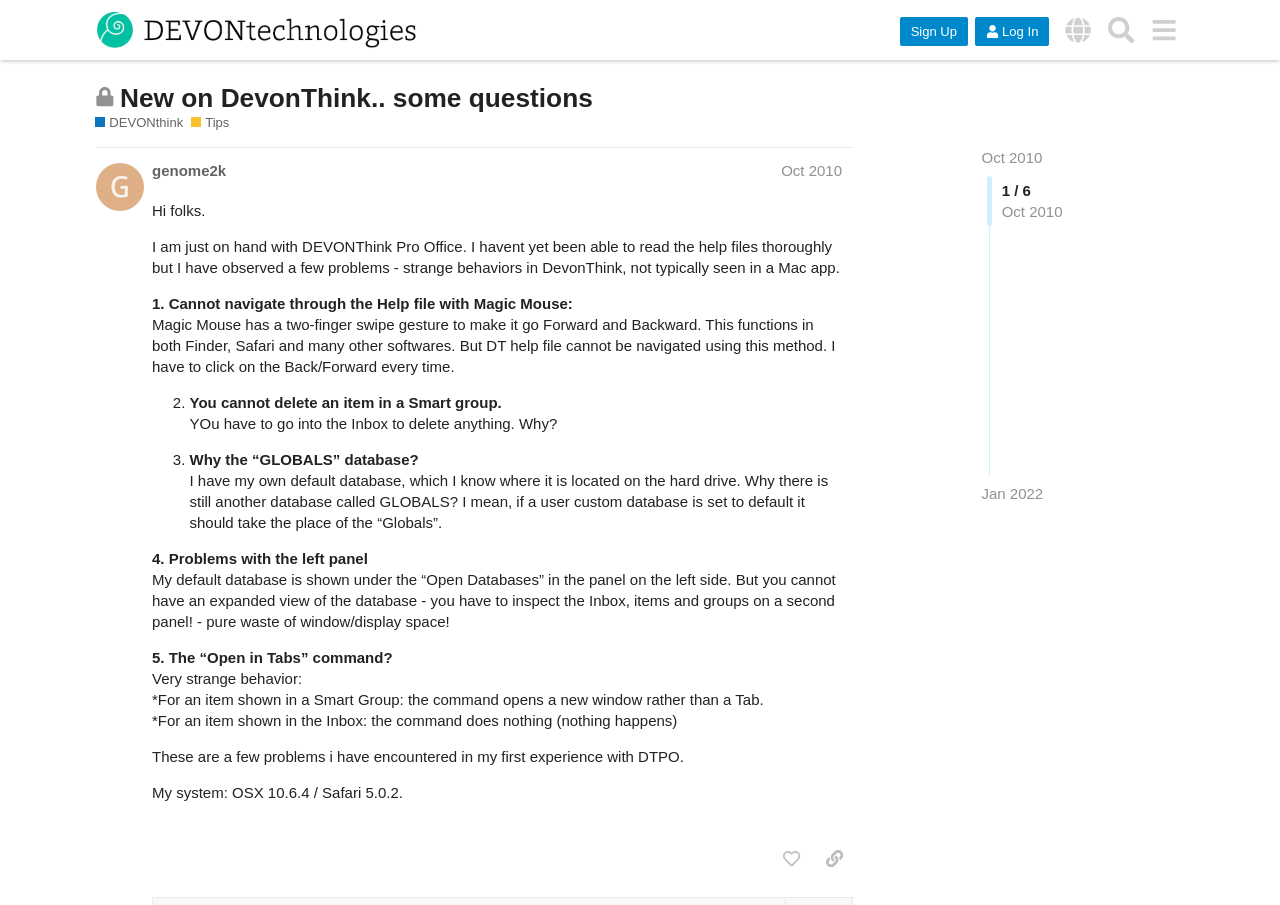Describe the entire webpage, focusing on both content and design.

This webpage appears to be a forum discussion thread on the DEVONtechnologies Community website. At the top, there is a header section with links to the community homepage, sign-up, and log-in buttons, as well as a search button. Below this, there is a heading that indicates the topic is closed and no longer accepts new replies.

The main content of the page is a discussion thread started by a user named "genome2k" in October 2010. The user has posted a message describing their initial experience with DEVONThink Pro Office, highlighting several problems they have encountered, including issues with navigating the help file, deleting items in a Smart group, and the purpose of the "GLOBALS" database. The user also mentions problems with the left panel and the "Open in Tabs" command.

The post is divided into five numbered points, each describing a specific issue. There are no images in the post, but there are several links to other parts of the website, including the user's profile and the category page for DEVONthink.

At the bottom of the page, there are buttons to like the post and copy a link to the post to the clipboard. The page also displays the date and time of the post, as well as the user's system information, including their operating system and browser version.